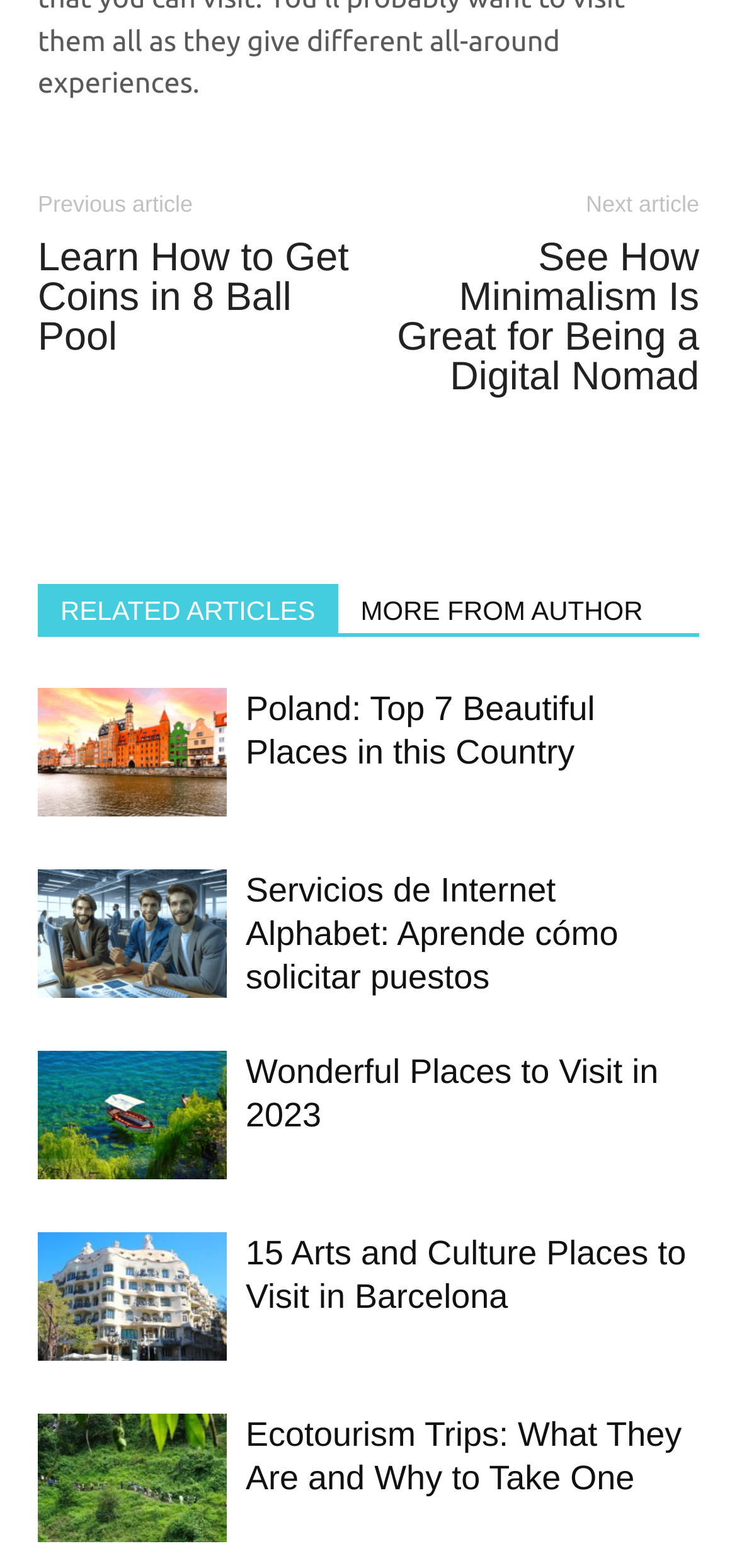Pinpoint the bounding box coordinates of the clickable element to carry out the following instruction: "Learn how to get coins in 8 Ball Pool."

[0.051, 0.151, 0.5, 0.227]